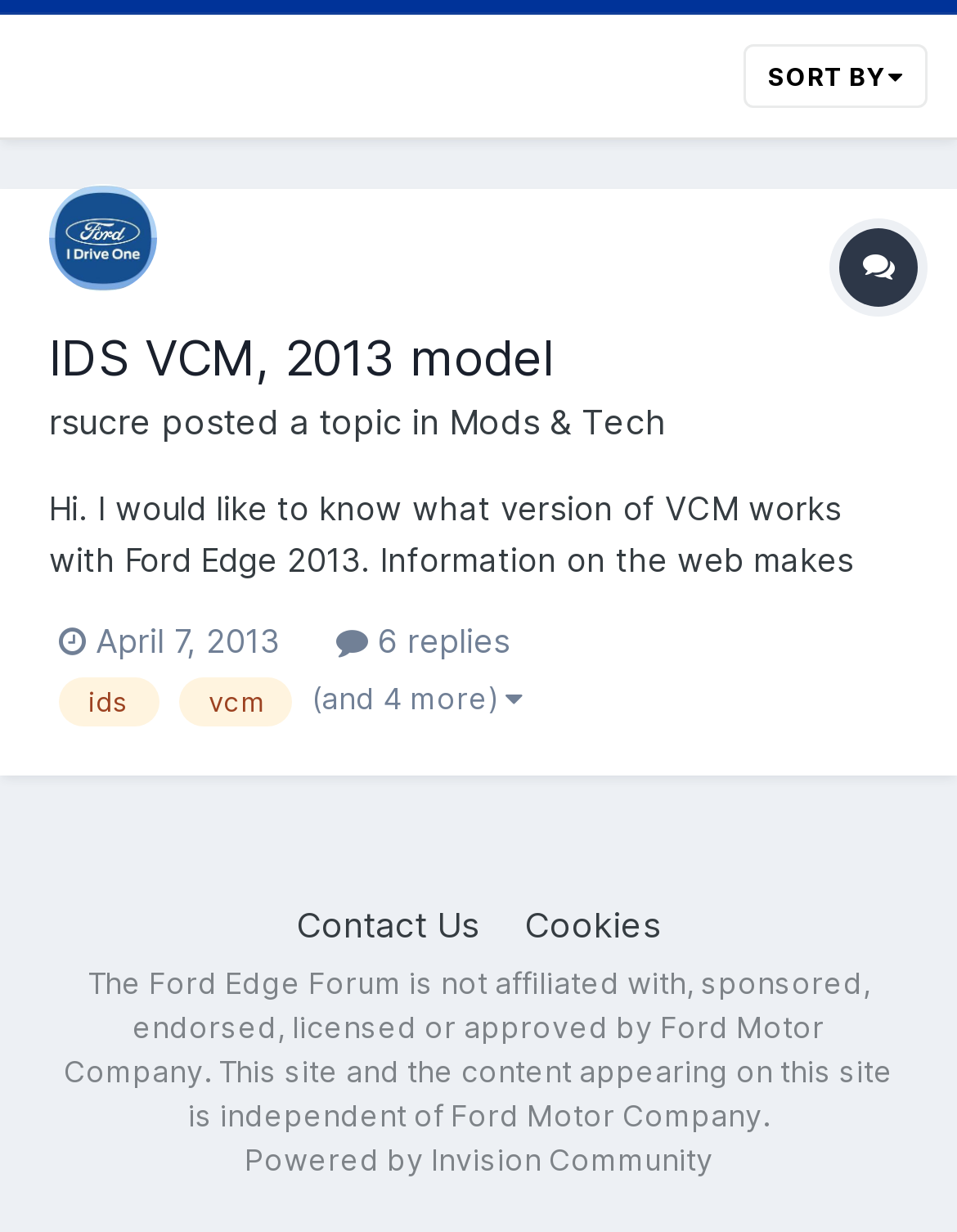Extract the bounding box coordinates of the UI element described by: "6 replies". The coordinates should include four float numbers ranging from 0 to 1, e.g., [left, top, right, bottom].

[0.351, 0.503, 0.533, 0.535]